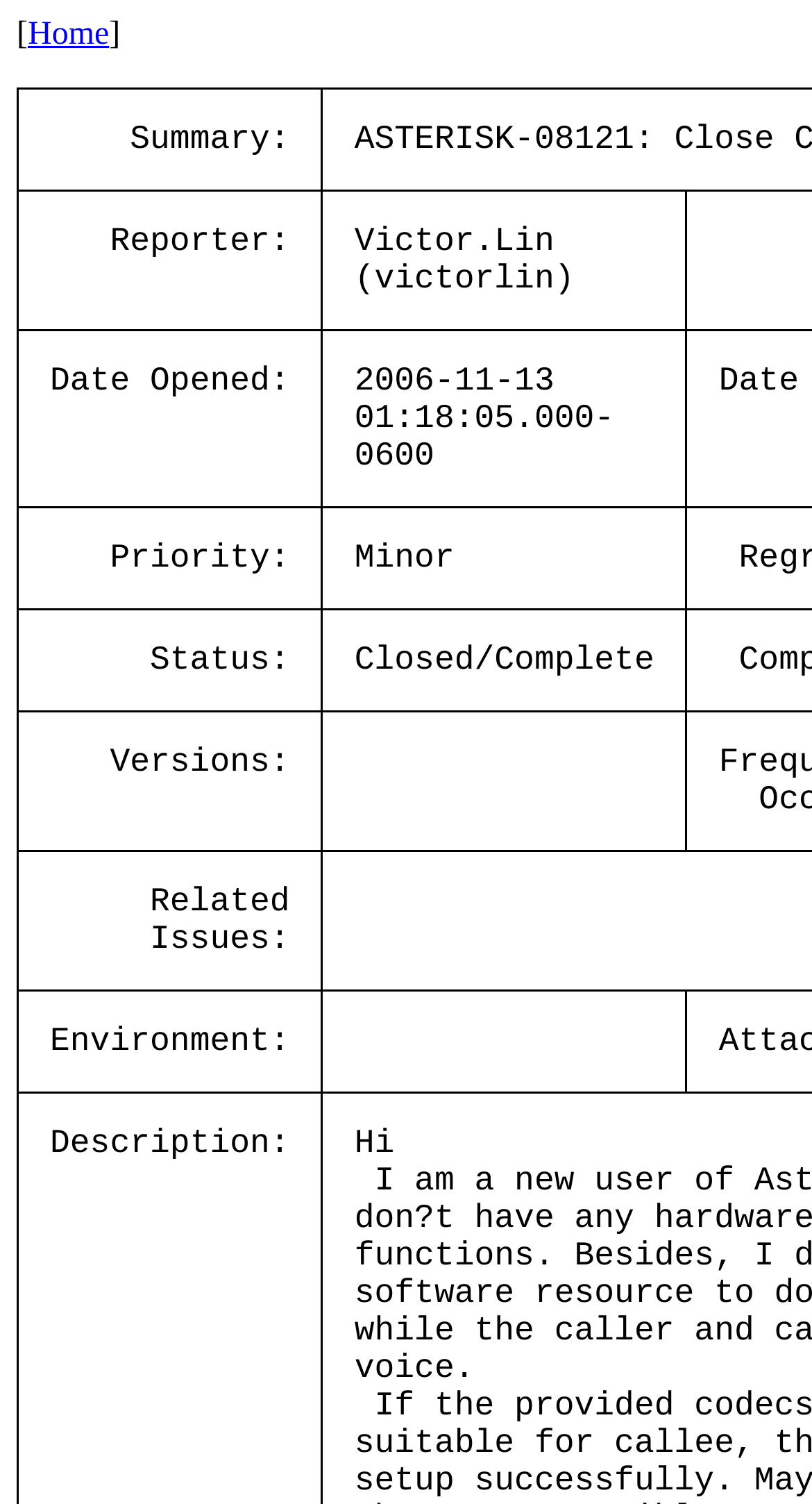Detail the various sections and features of the webpage.

The webpage is a bug tracking page for an issue titled "ASTERISK-08121: Close Codec Translation Feature". At the top left, there is a link to the "Home" page. Below the link, there is a grid with multiple rows, each containing information about the issue. 

The first row has a label "Summary:" on the left and an empty cell on the right. The second row has a label "Reporter:" on the left and the reporter's name "Victor.Lin (victorlin)" on the right. The third row has a label "Date Opened:" on the left and the date "2006-11-13 01:18:05.000-0600" on the right. 

The fourth row has a label "Priority:" on the left and the priority level "Minor" on the right. The fifth row has a label "Status:" on the left and the status "Closed/Complete" on the right. The sixth row has a label "Versions:" on the left and an empty cell on the right. 

The seventh row has a label "Related Issues:" on the left and an empty cell on the right. The eighth row has a label "Environment:" on the left and an empty cell on the right. There are no images on the page.